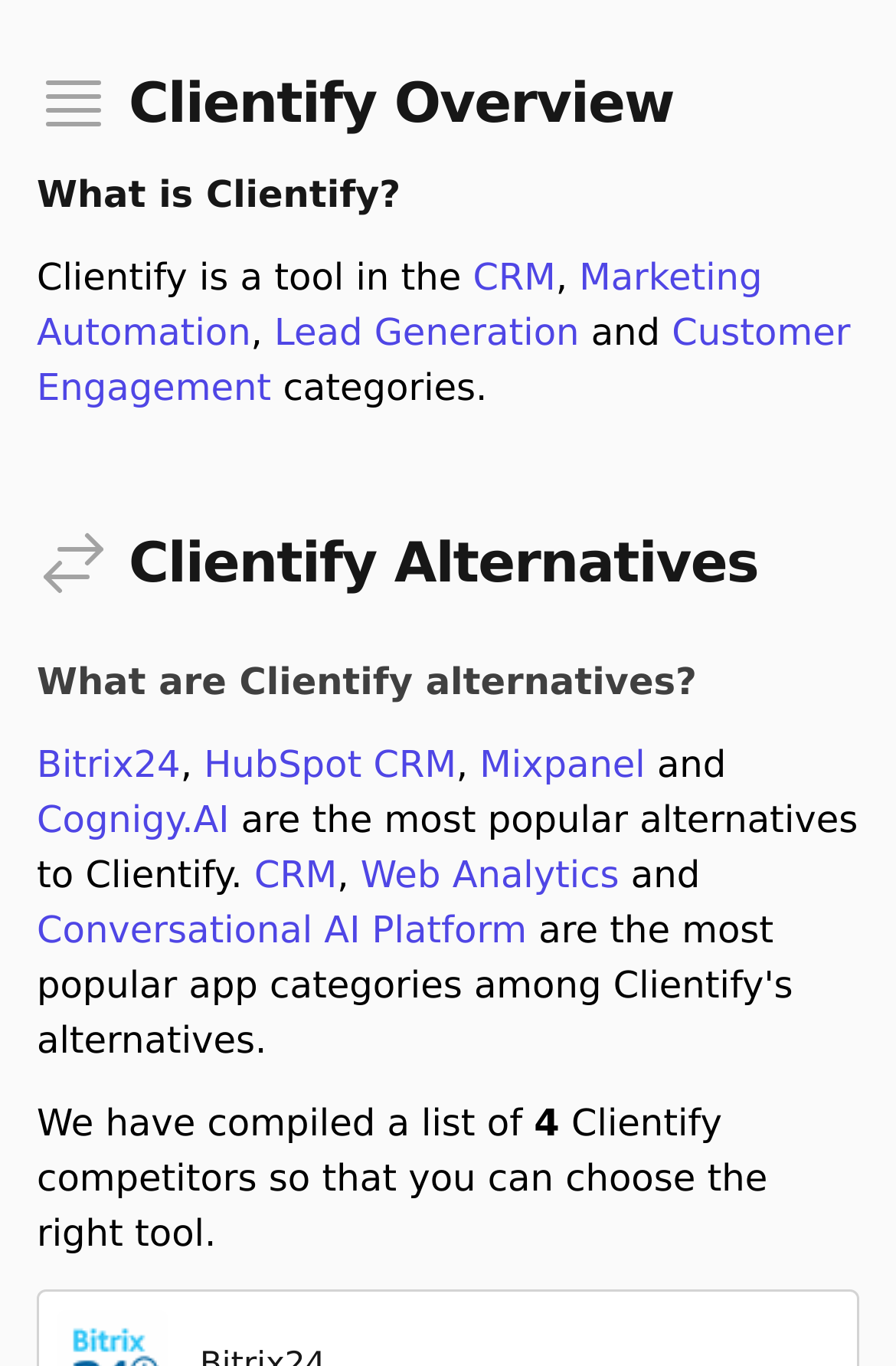What is the relationship between Clientify and CRM?
Offer a detailed and full explanation in response to the question.

The webpage describes Clientify as a tool that falls under the CRM category, indicating a relationship between the two. This is obtained from the text 'Clientify is a tool in the CRM...'.